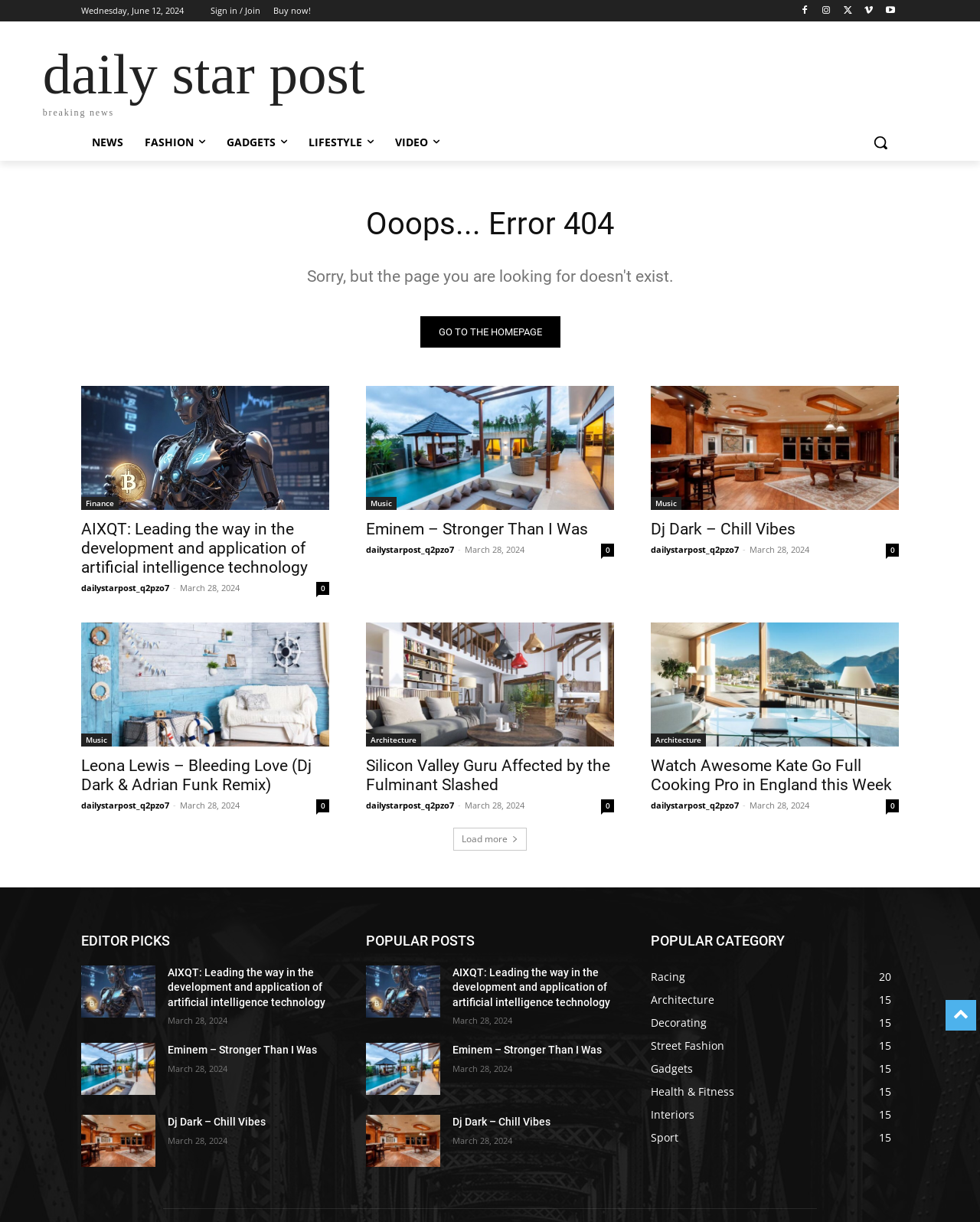Determine the bounding box of the UI component based on this description: "Neway Go Natural". The bounding box coordinates should be four float values between 0 and 1, i.e., [left, top, right, bottom].

None